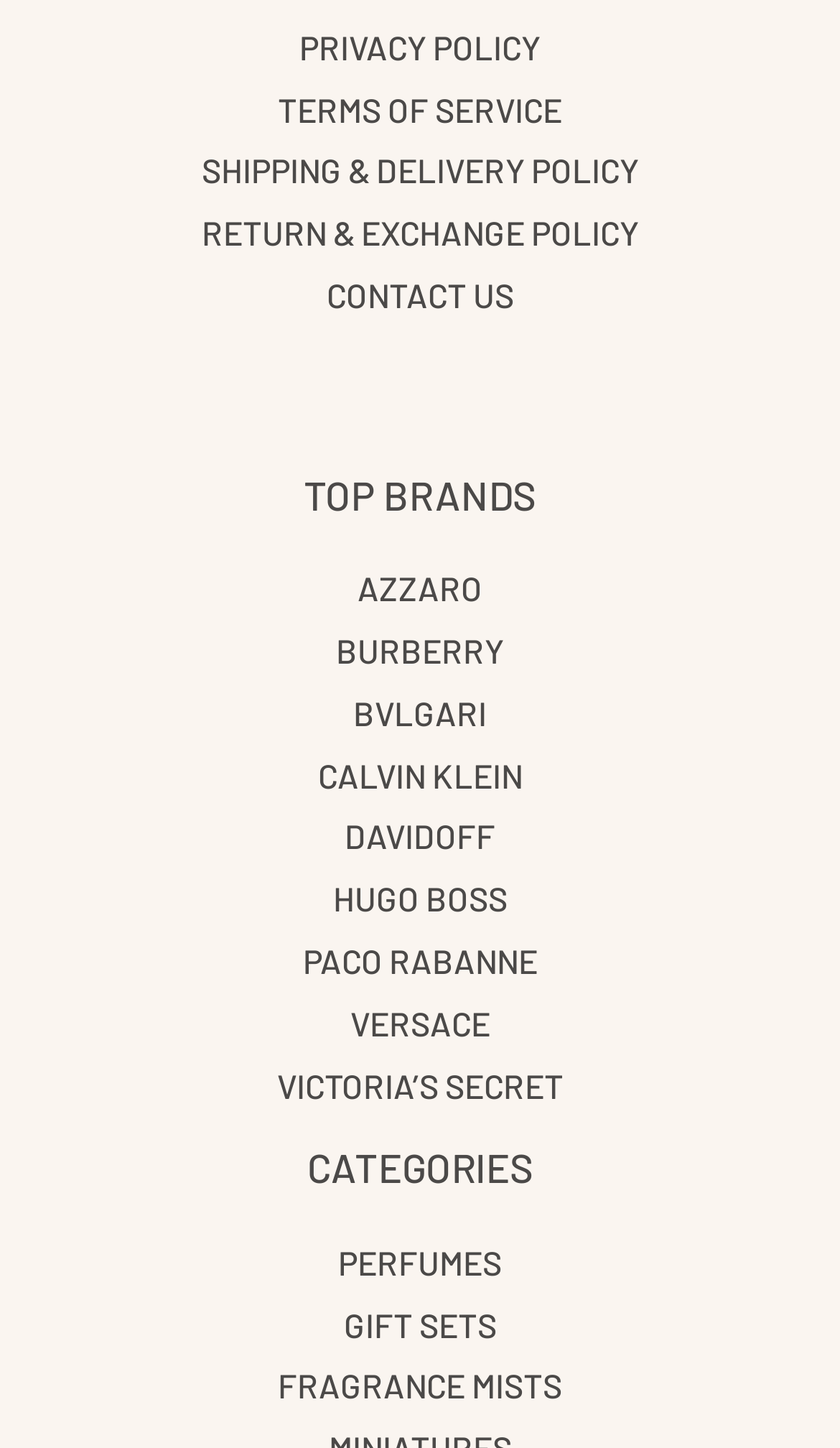Pinpoint the bounding box coordinates of the clickable area necessary to execute the following instruction: "go to perfumes category". The coordinates should be given as four float numbers between 0 and 1, namely [left, top, right, bottom].

[0.403, 0.857, 0.597, 0.885]